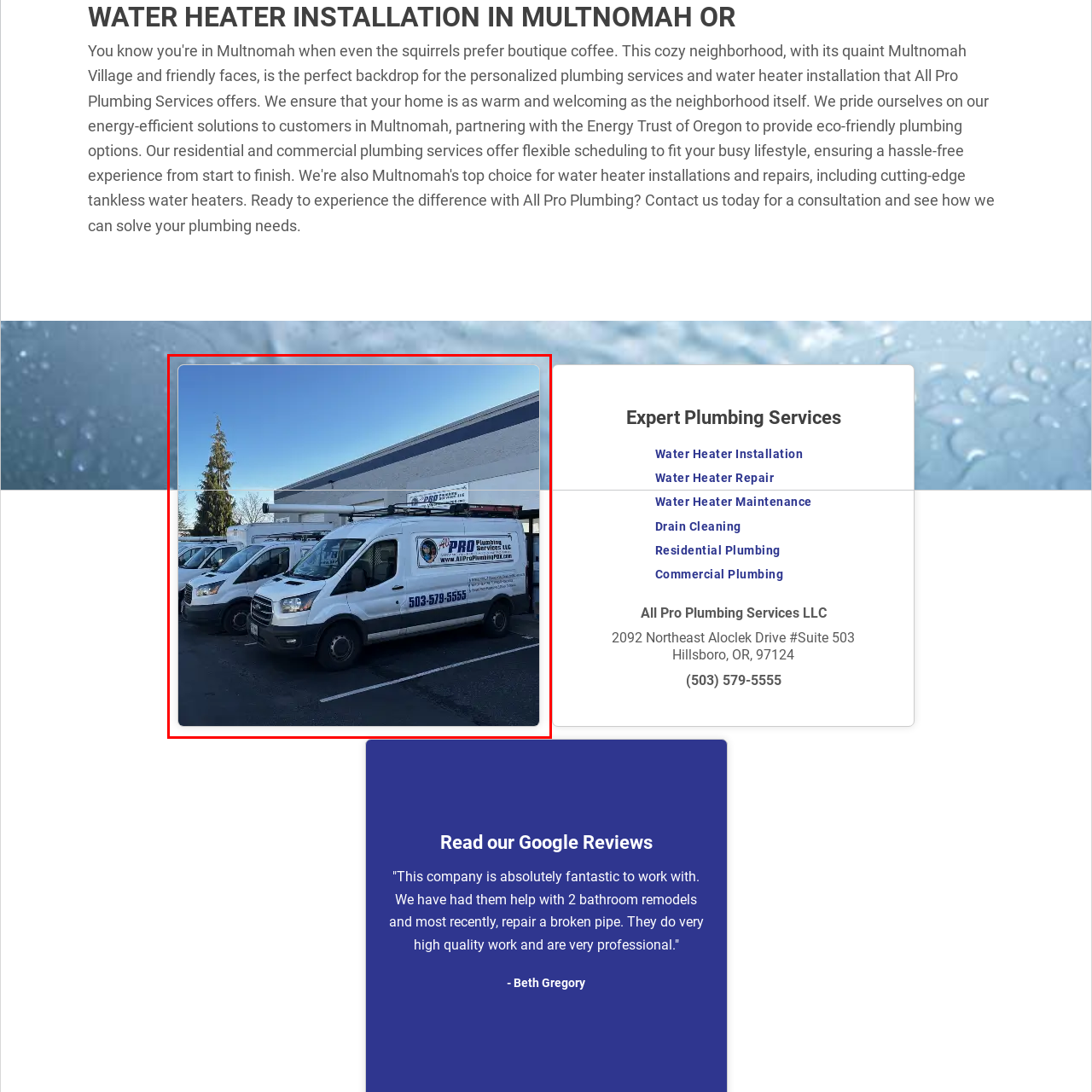Provide a comprehensive description of the image located within the red boundary.

The image features a fleet of service vans belonging to All Pro Plumbing Services LLC, showcasing their commitment to providing expert plumbing solutions in the Washington County and West Portland areas of Oregon. The vans, primarily white with the company's branding, are parked neatly outside a commercial building under a clear blue sky adorned with some trees in the background. Each van displays a contact number, emphasizing their accessibility and readiness to assist, particularly with services such as water heater installation and repair. This visual encapsulates the professionalism and reliability of the plumbing service, highlighting their presence in the community.